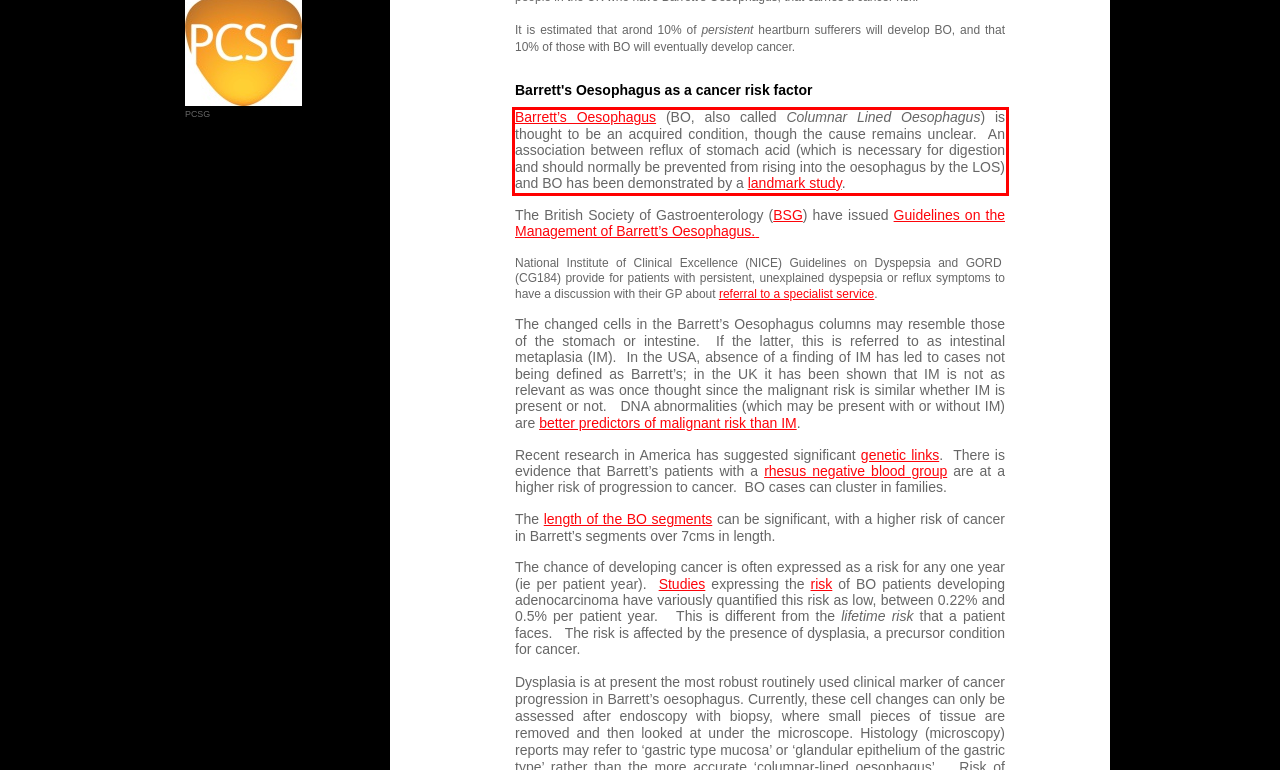By examining the provided screenshot of a webpage, recognize the text within the red bounding box and generate its text content.

Barrett’s Oesophagus (BO, also called Columnar Lined Oesophagus) is thought to be an acquired condition, though the cause remains unclear. An association between reflux of stomach acid (which is necessary for digestion and should normally be prevented from rising into the oesophagus by the LOS) and BO has been demonstrated by a landmark study.